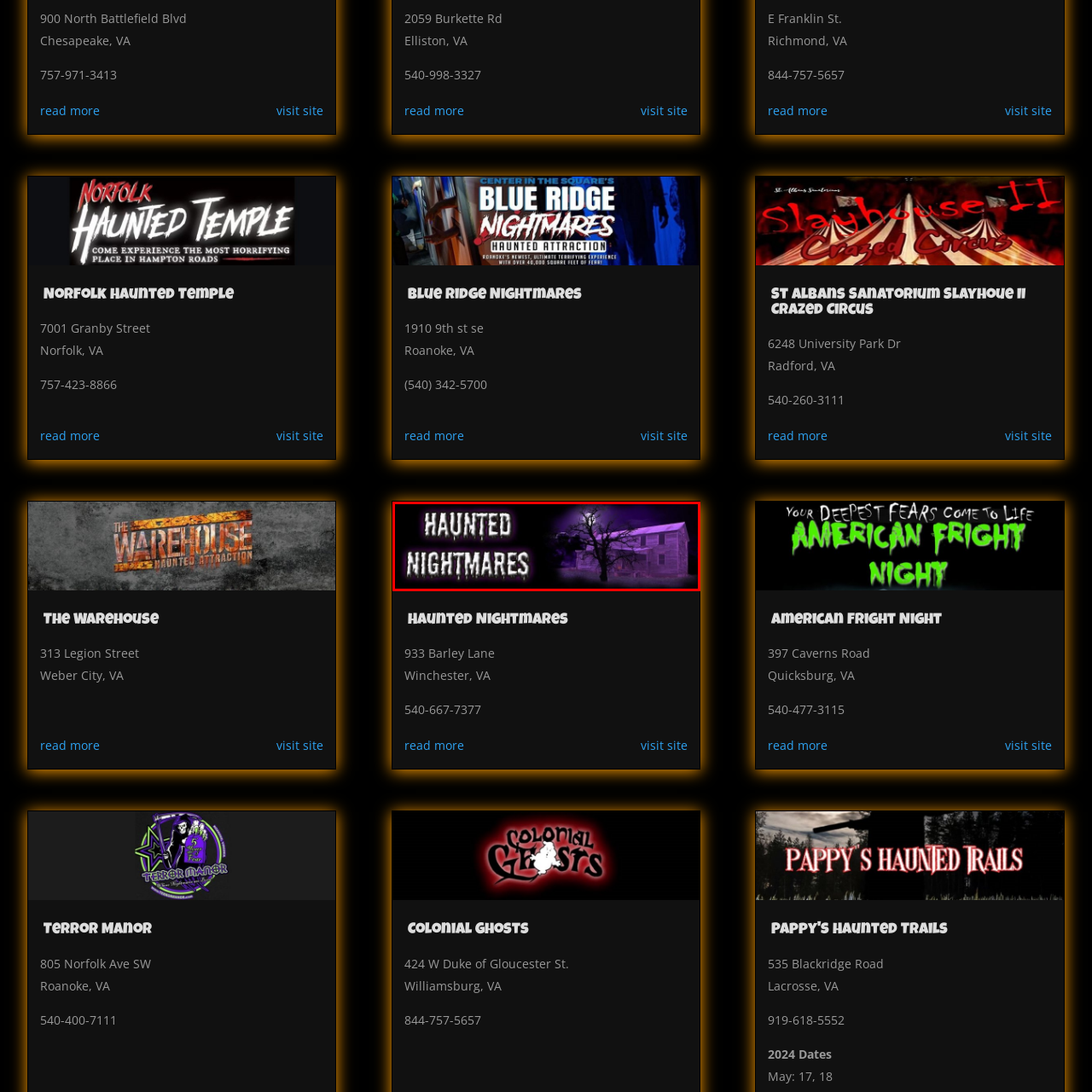Observe the content inside the red rectangle and respond to the question with one word or phrase: 
What is the atmosphere of the old house in the background?

Chilling